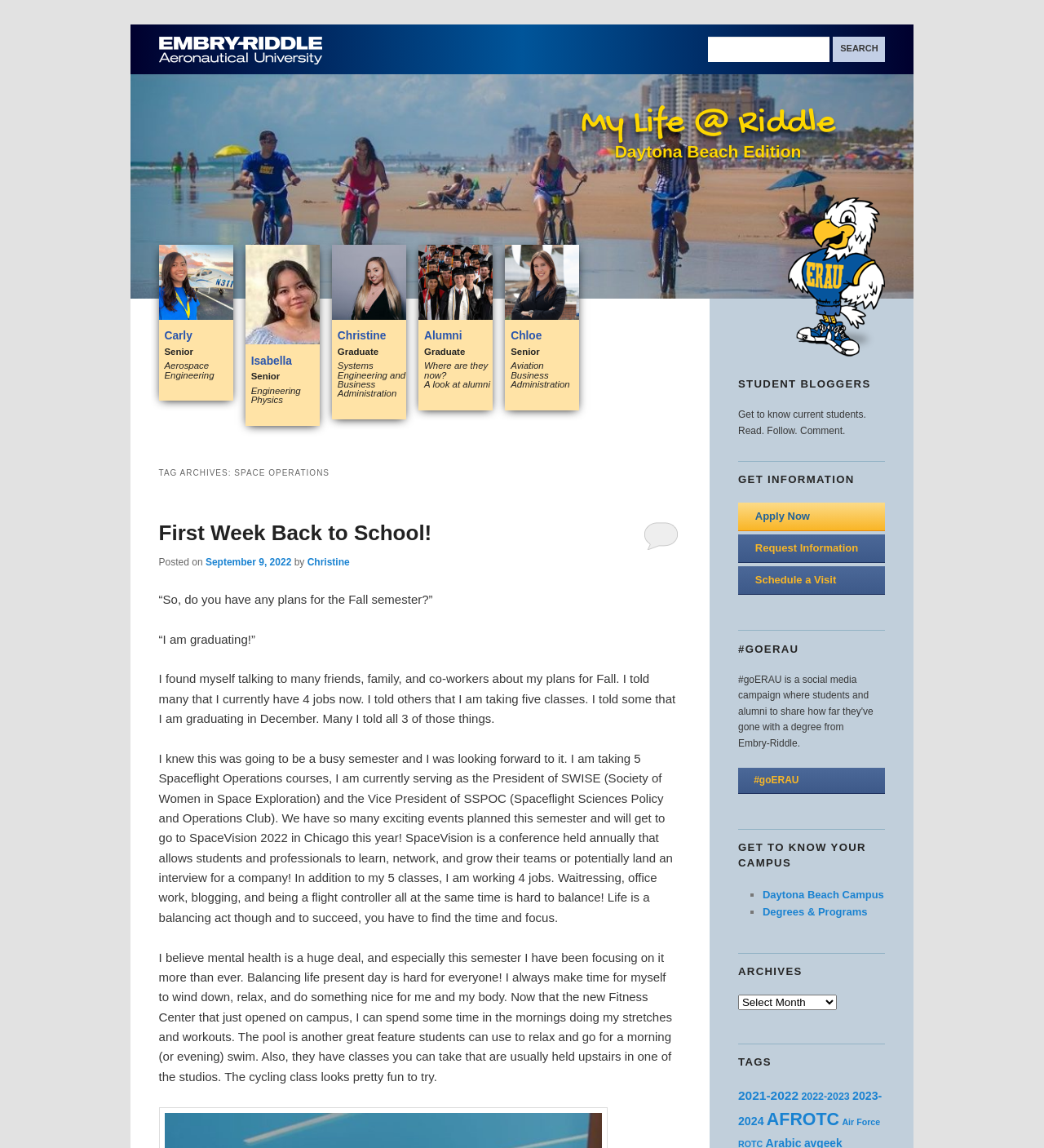Please mark the bounding box coordinates of the area that should be clicked to carry out the instruction: "Search for something".

[0.798, 0.032, 0.848, 0.054]